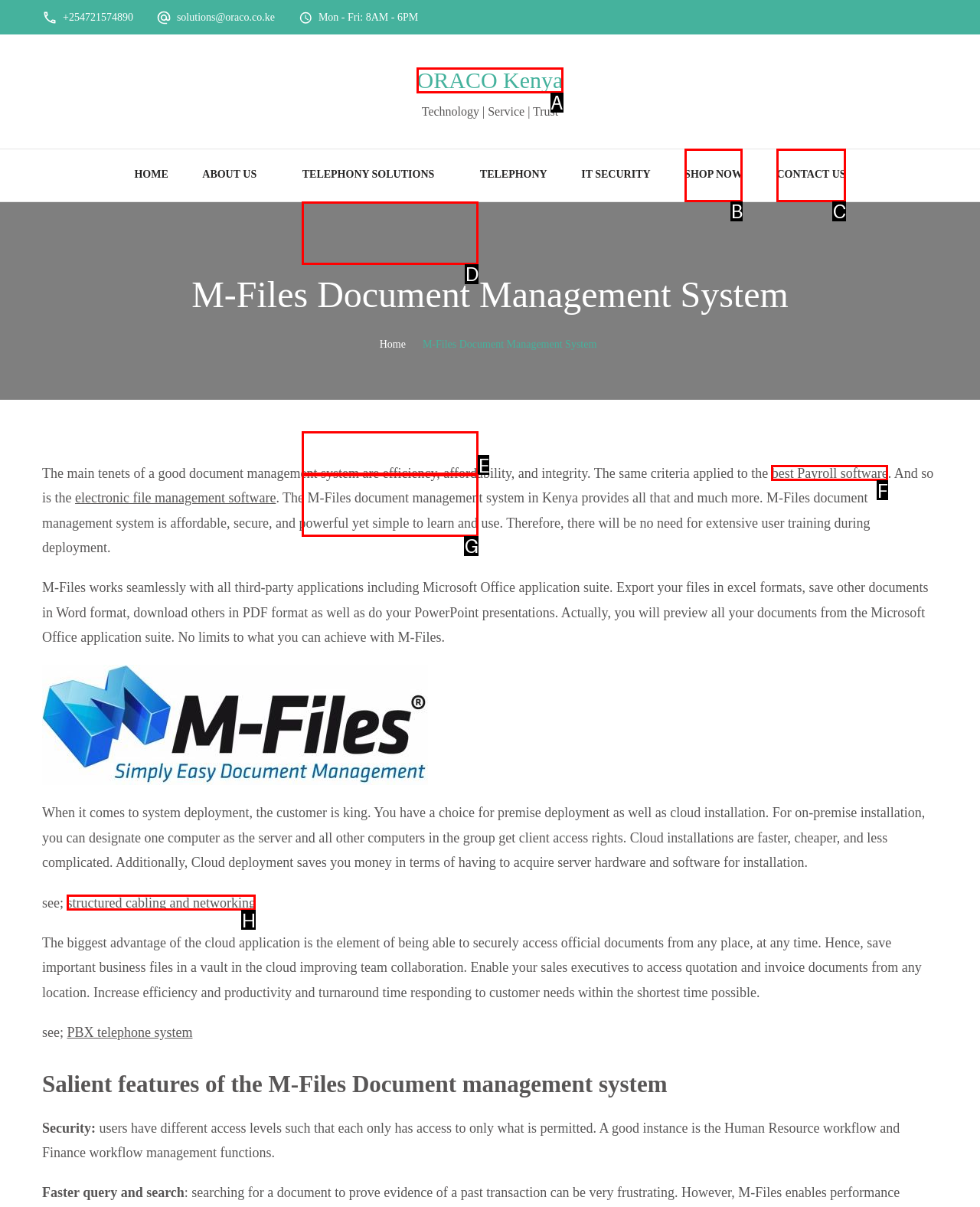Determine the letter of the element I should select to fulfill the following instruction: Explore IT Support Services Company in Kenya. Just provide the letter.

D